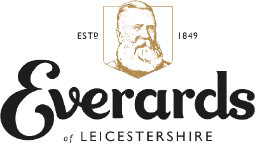Give a one-word or short phrase answer to this question: 
In what year was the brewery founded?

1849